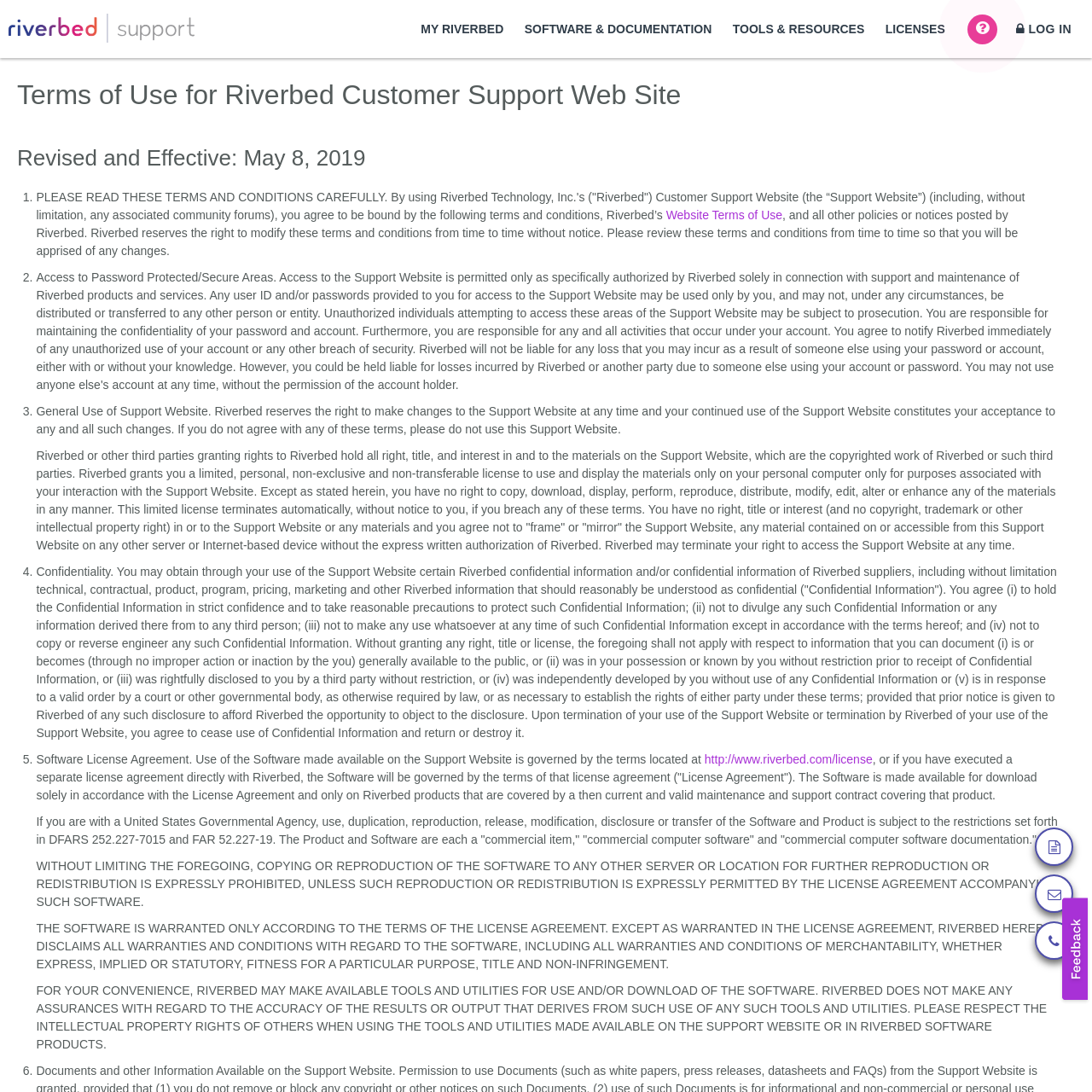Provide a brief response to the question below using a single word or phrase: 
What is the topic of the fifth list marker?

Software License Agreement